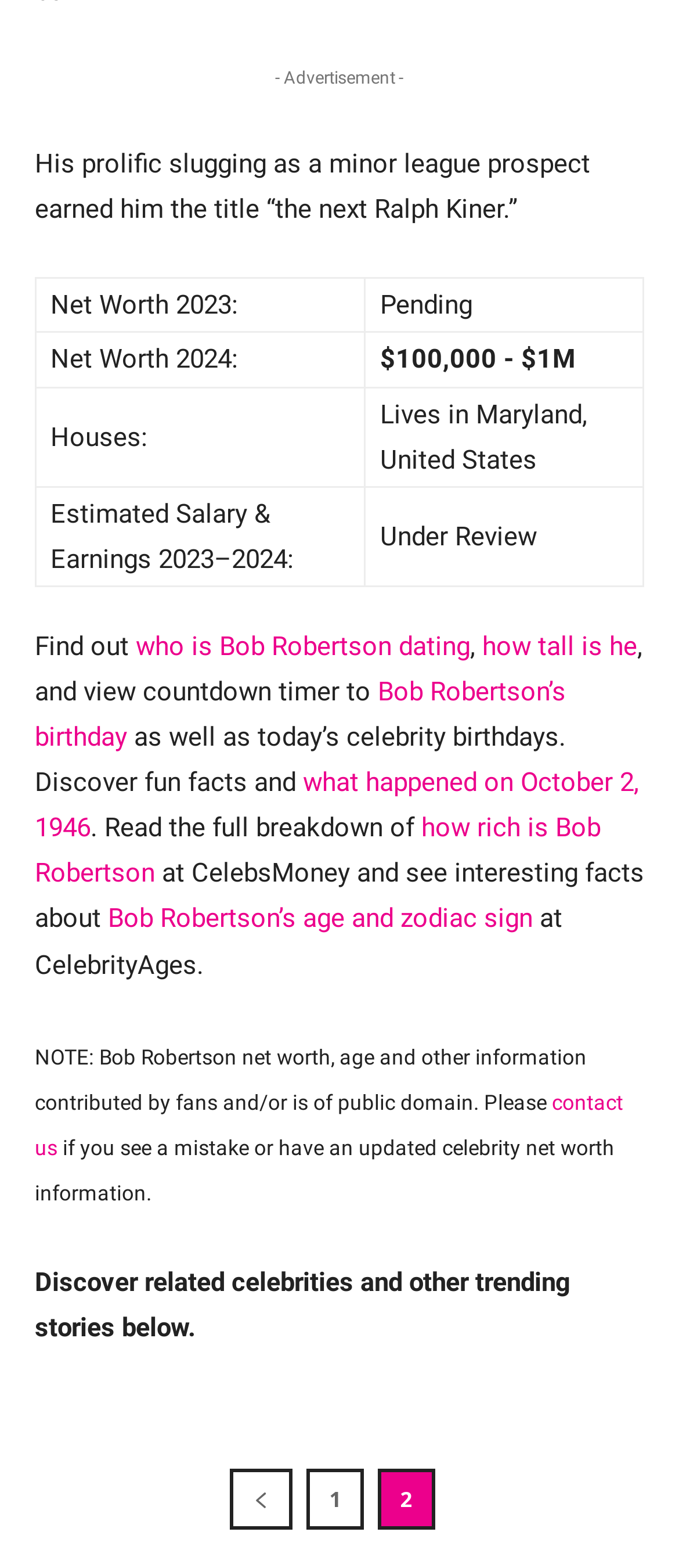Find the bounding box coordinates of the element to click in order to complete this instruction: "Read 'how rich is Bob Robertson'". The bounding box coordinates must be four float numbers between 0 and 1, denoted as [left, top, right, bottom].

[0.051, 0.518, 0.885, 0.567]